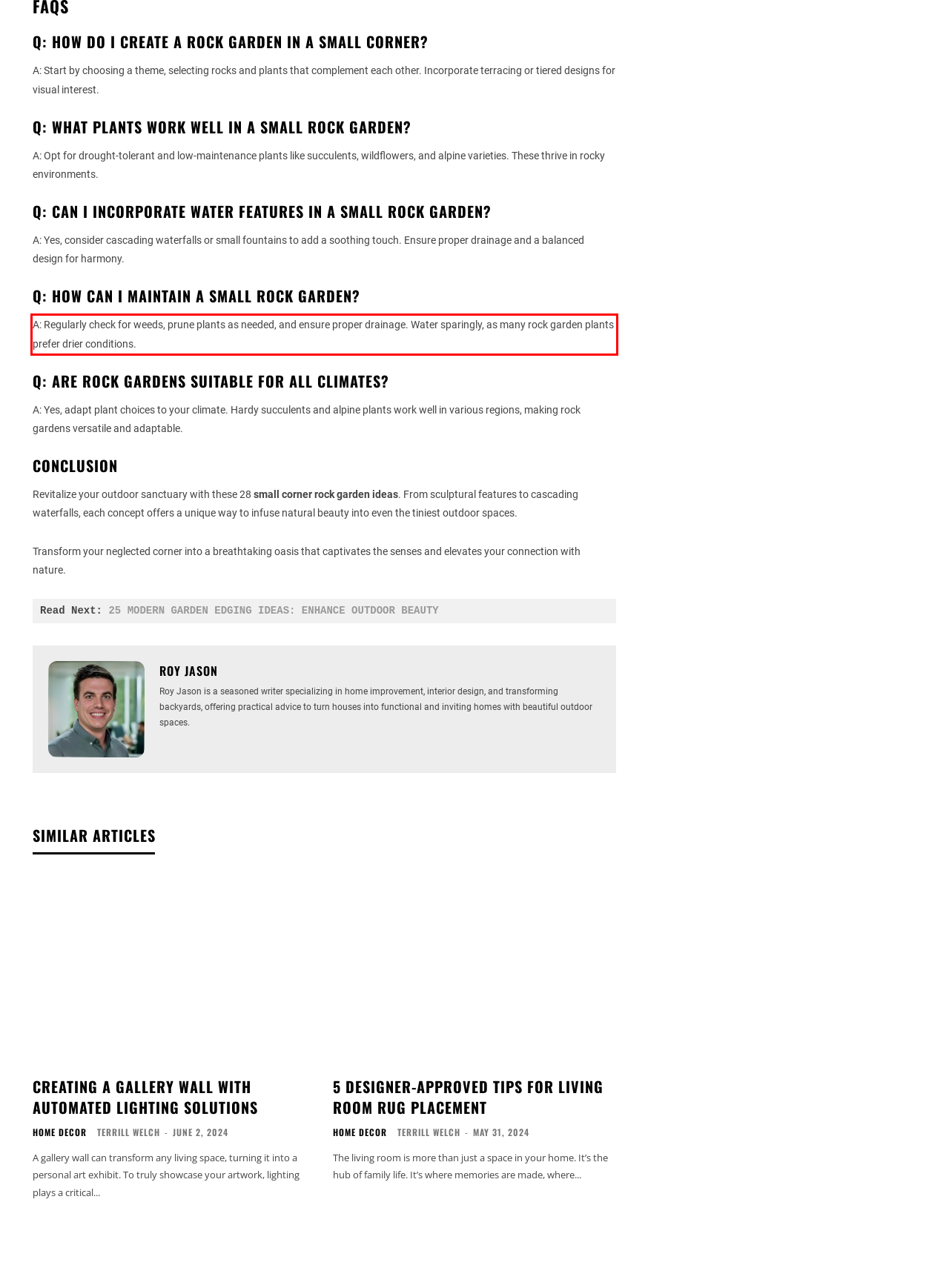Perform OCR on the text inside the red-bordered box in the provided screenshot and output the content.

A: Regularly check for weeds, prune plants as needed, and ensure proper drainage. Water sparingly, as many rock garden plants prefer drier conditions.